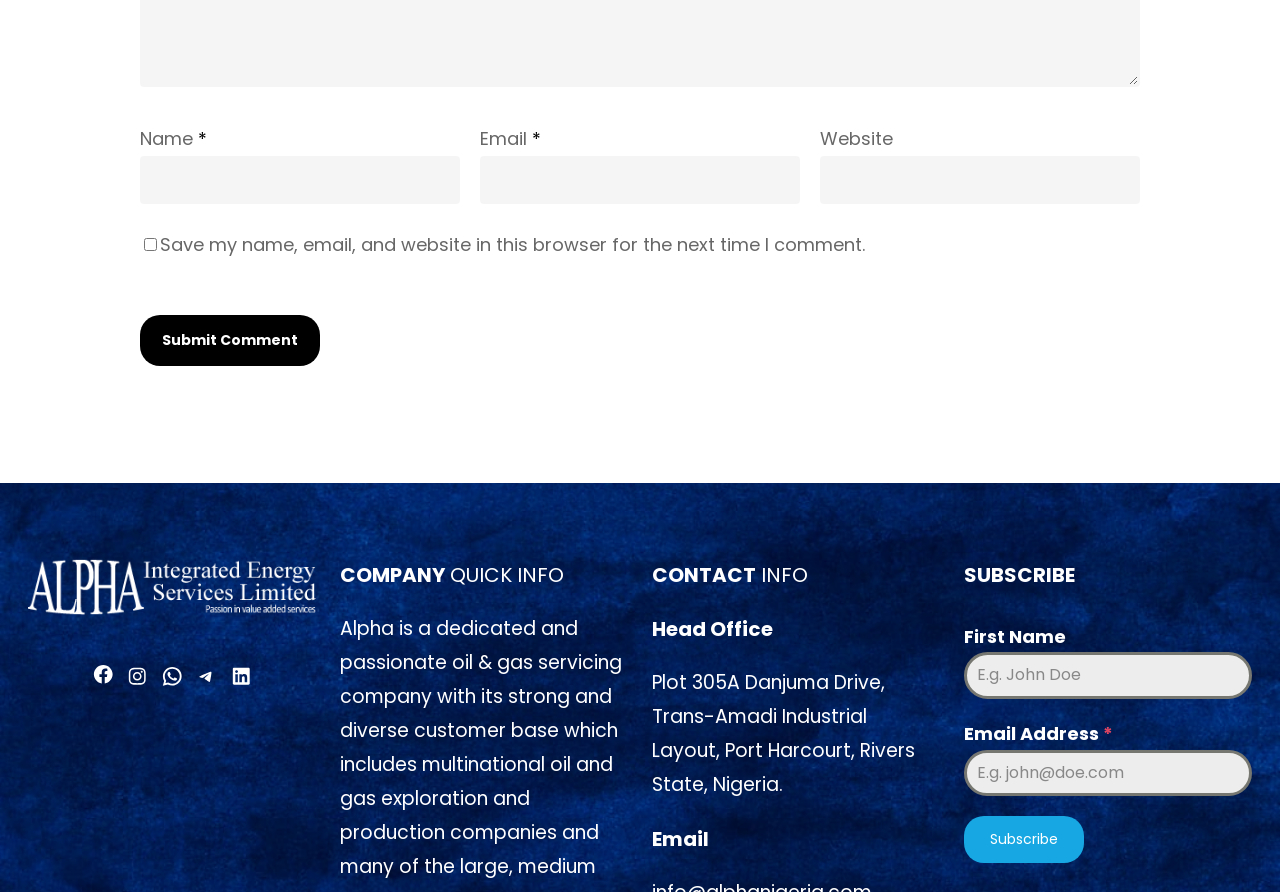Find the coordinates for the bounding box of the element with this description: "parent_node: Website name="url"".

[0.641, 0.175, 0.891, 0.228]